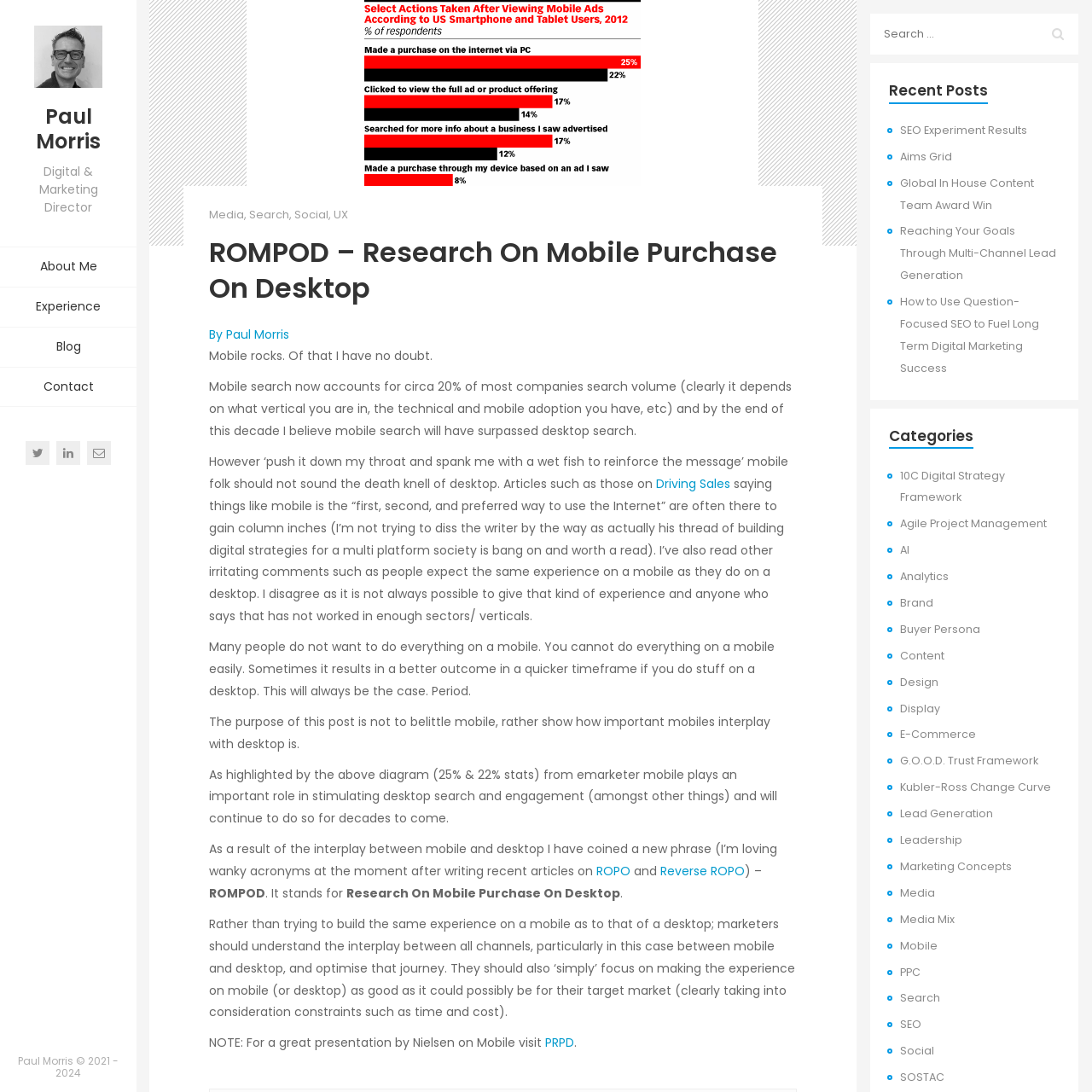Please determine the bounding box coordinates for the element that should be clicked to follow these instructions: "Visit the 'Media' page".

[0.191, 0.189, 0.223, 0.204]